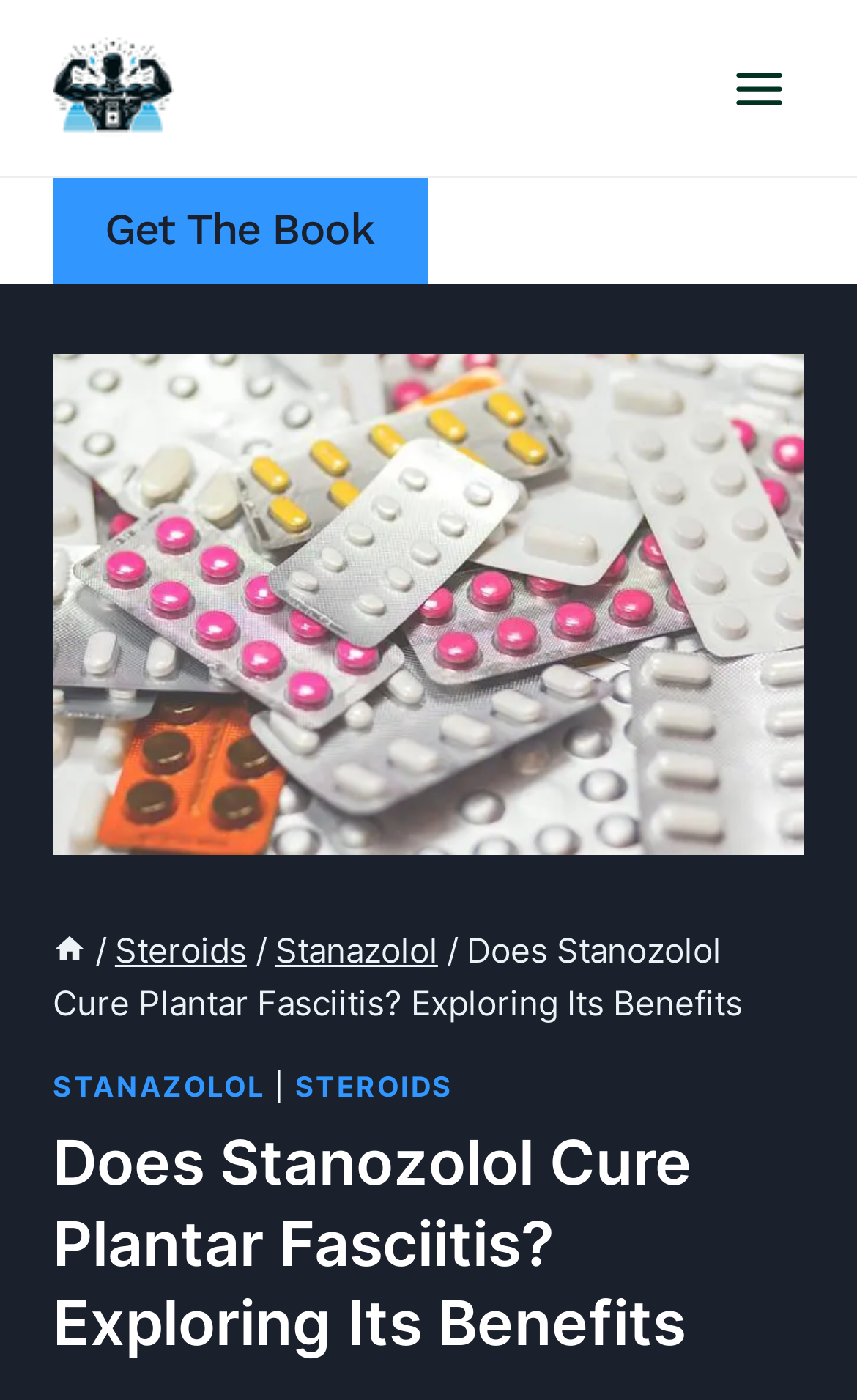Locate the heading on the webpage and return its text.

Does Stanozolol Cure Plantar Fasciitis? Exploring Its Benefits